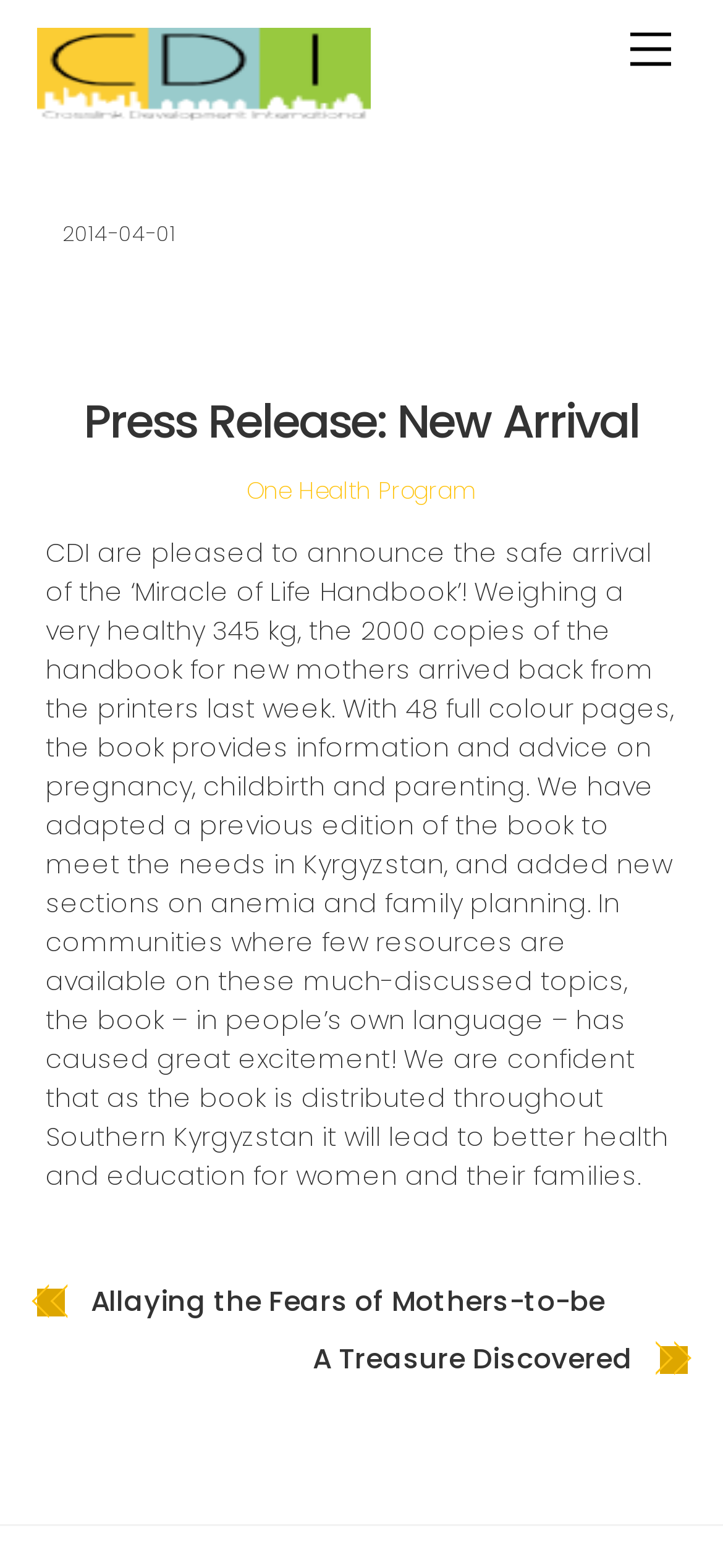How many pages does the 'Miracle of Life Handbook' have?
Please respond to the question with a detailed and well-explained answer.

I found the number of pages of the 'Miracle of Life Handbook' by reading the static text in the article section, which mentions that the book has '48 full colour pages'.